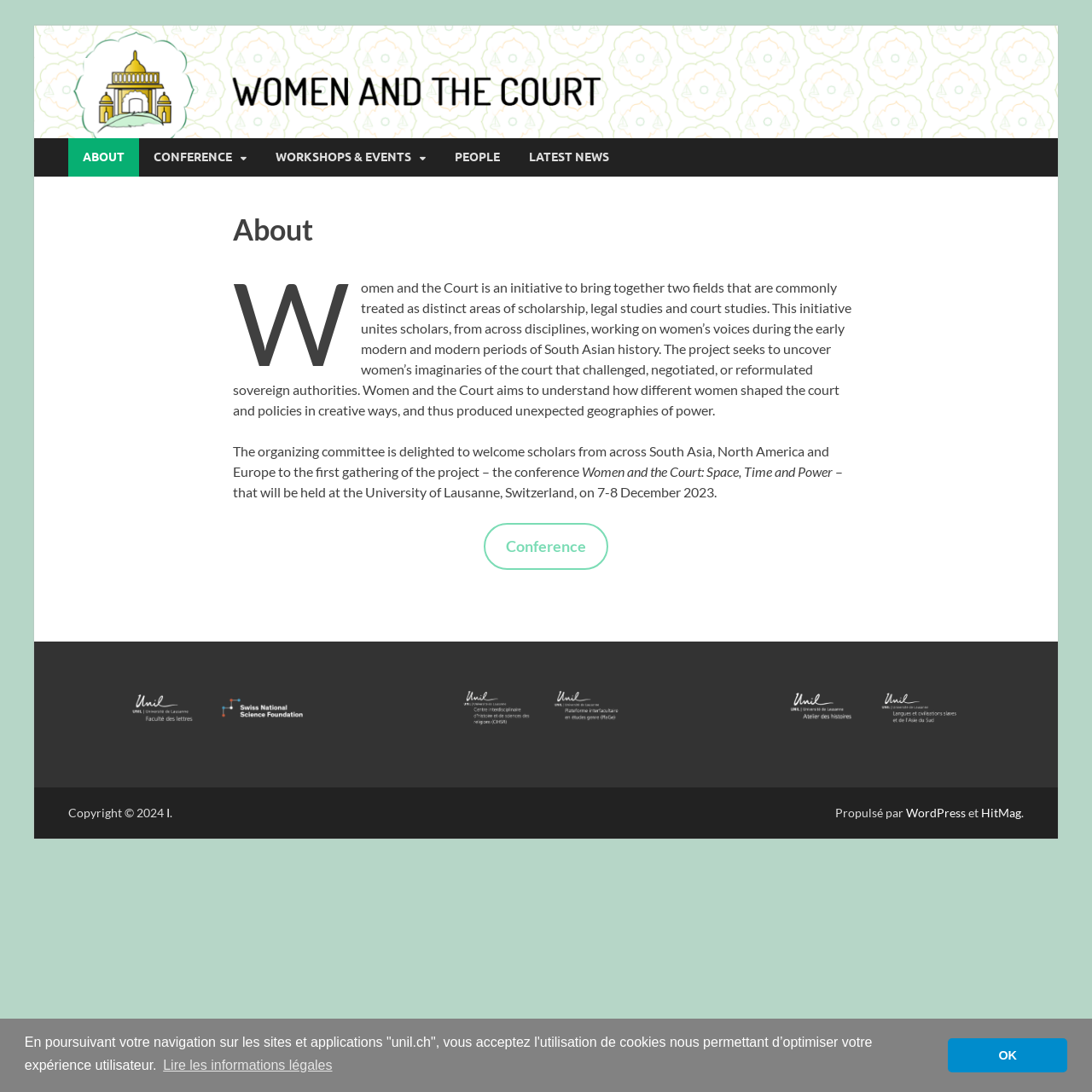Identify the bounding box of the UI element described as follows: "People". Provide the coordinates as four float numbers in the range of 0 to 1 [left, top, right, bottom].

[0.403, 0.126, 0.471, 0.162]